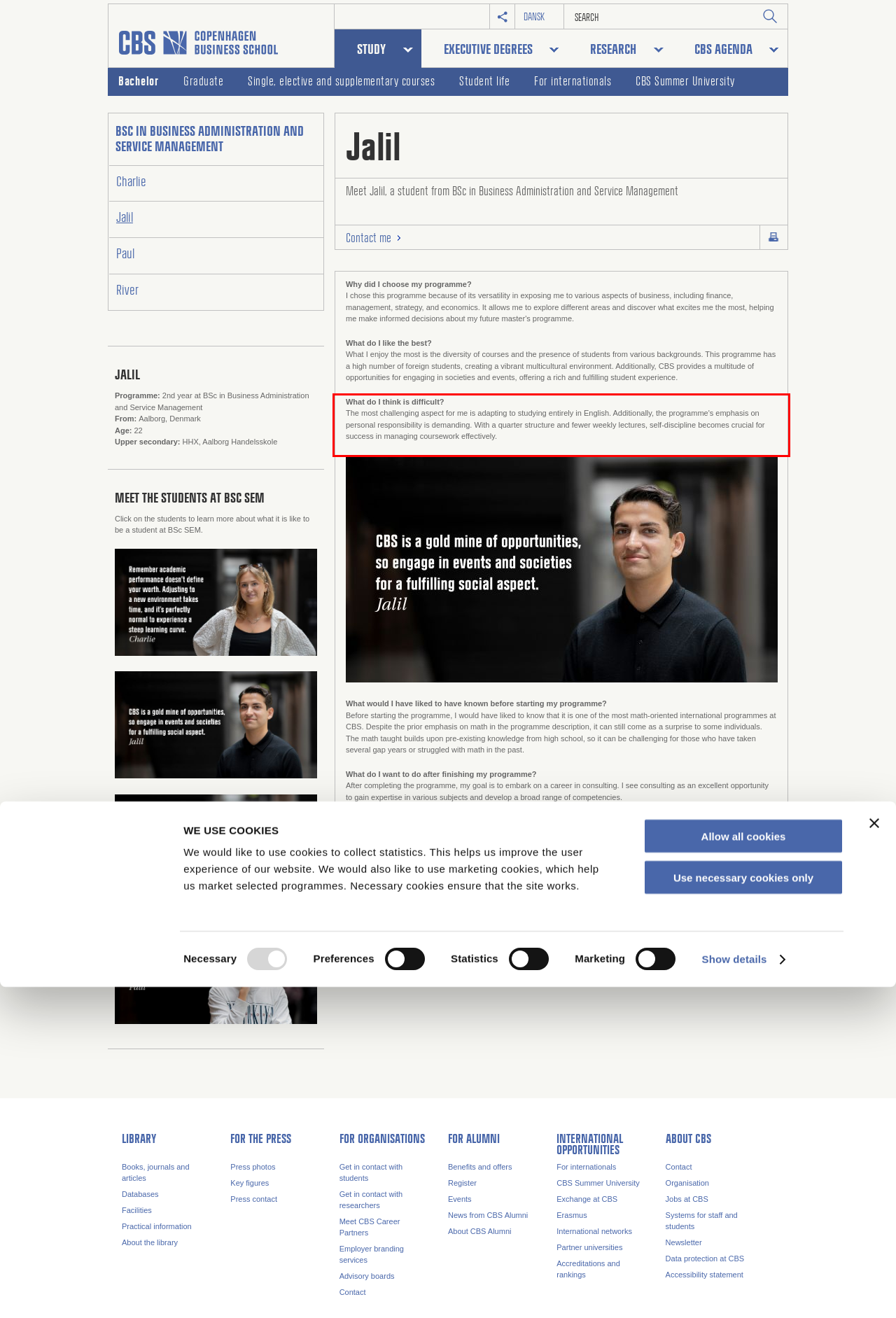You are given a screenshot with a red rectangle. Identify and extract the text within this red bounding box using OCR.

What do I think is difficult? The most challenging aspect for me is adapting to studying entirely in English. Additionally, the programme's emphasis on personal responsibility is demanding. With a quarter structure and fewer weekly lectures, self-discipline becomes crucial for success in managing coursework effectively.